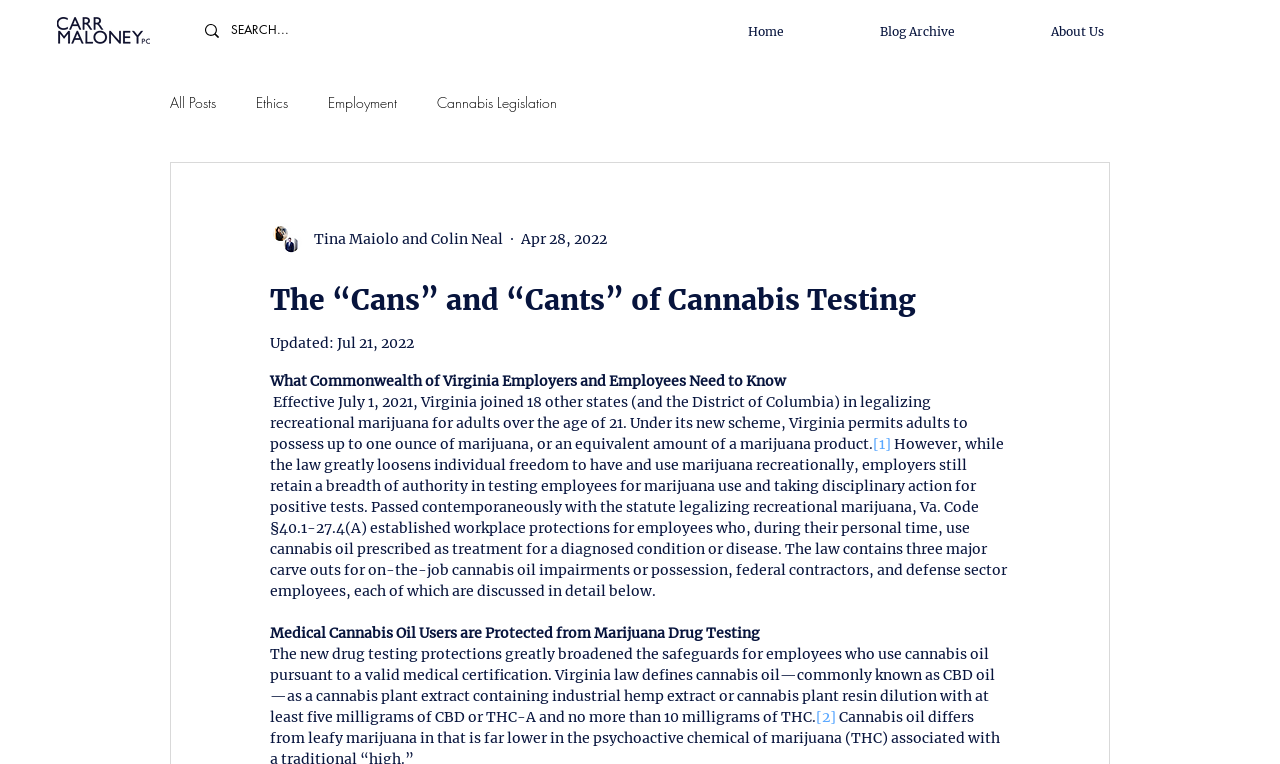Pinpoint the bounding box coordinates of the clickable area needed to execute the instruction: "read all posts". The coordinates should be specified as four float numbers between 0 and 1, i.e., [left, top, right, bottom].

[0.133, 0.121, 0.169, 0.146]